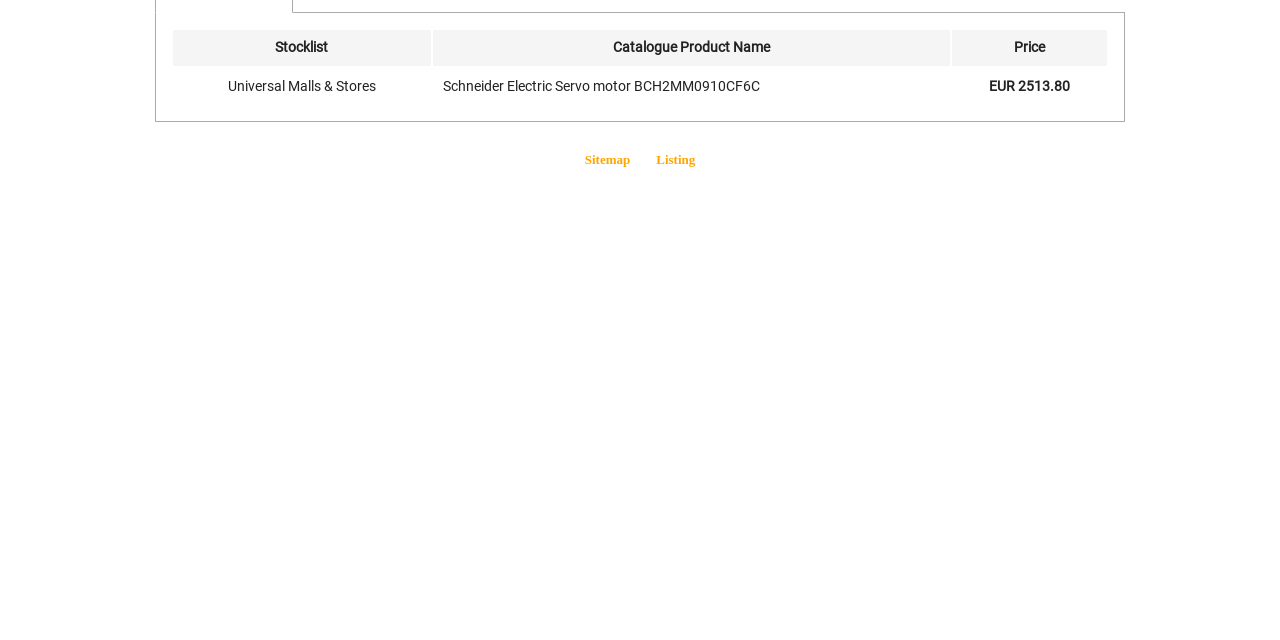Given the description: "aria-label="Search magnifier button"", determine the bounding box coordinates of the UI element. The coordinates should be formatted as four float numbers between 0 and 1, [left, top, right, bottom].

None